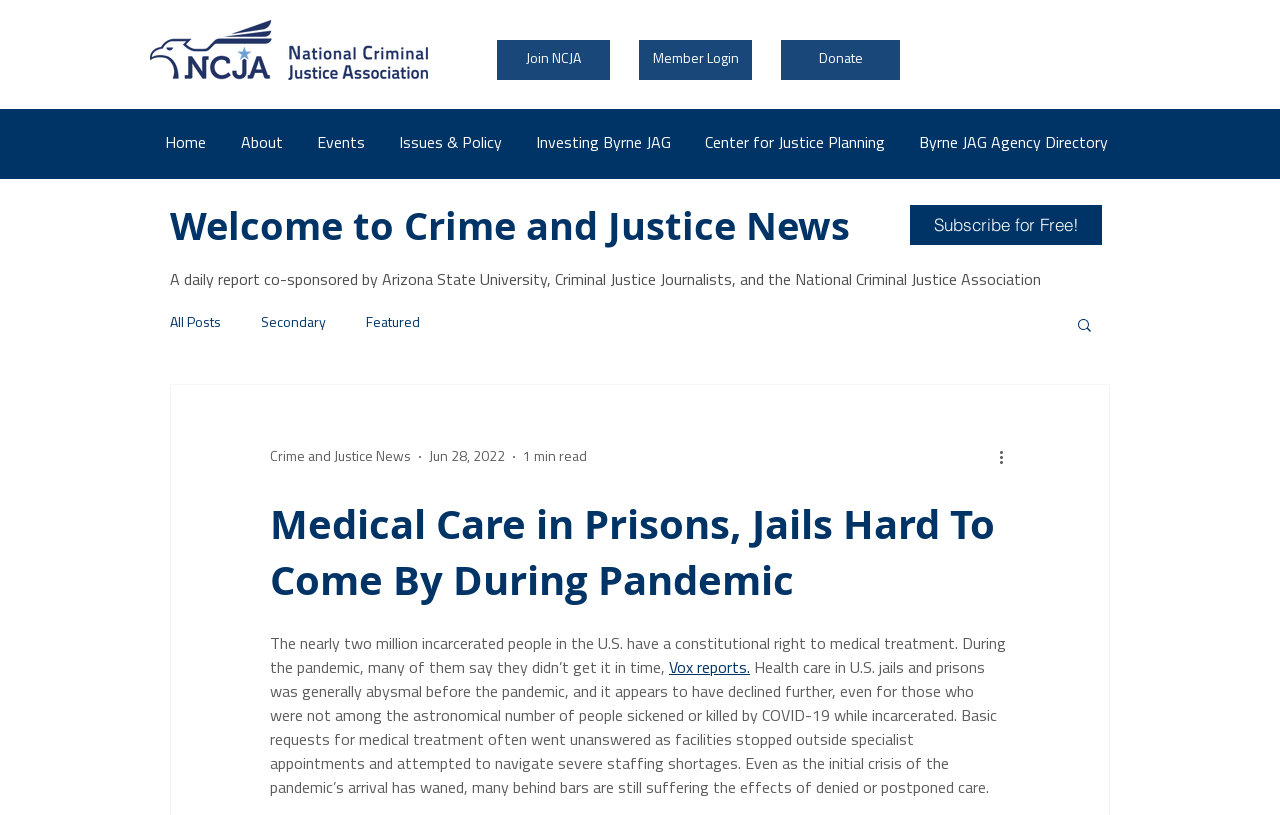What is the name of the daily report co-sponsored by Arizona State University?
Give a single word or phrase as your answer by examining the image.

Crime and Justice News